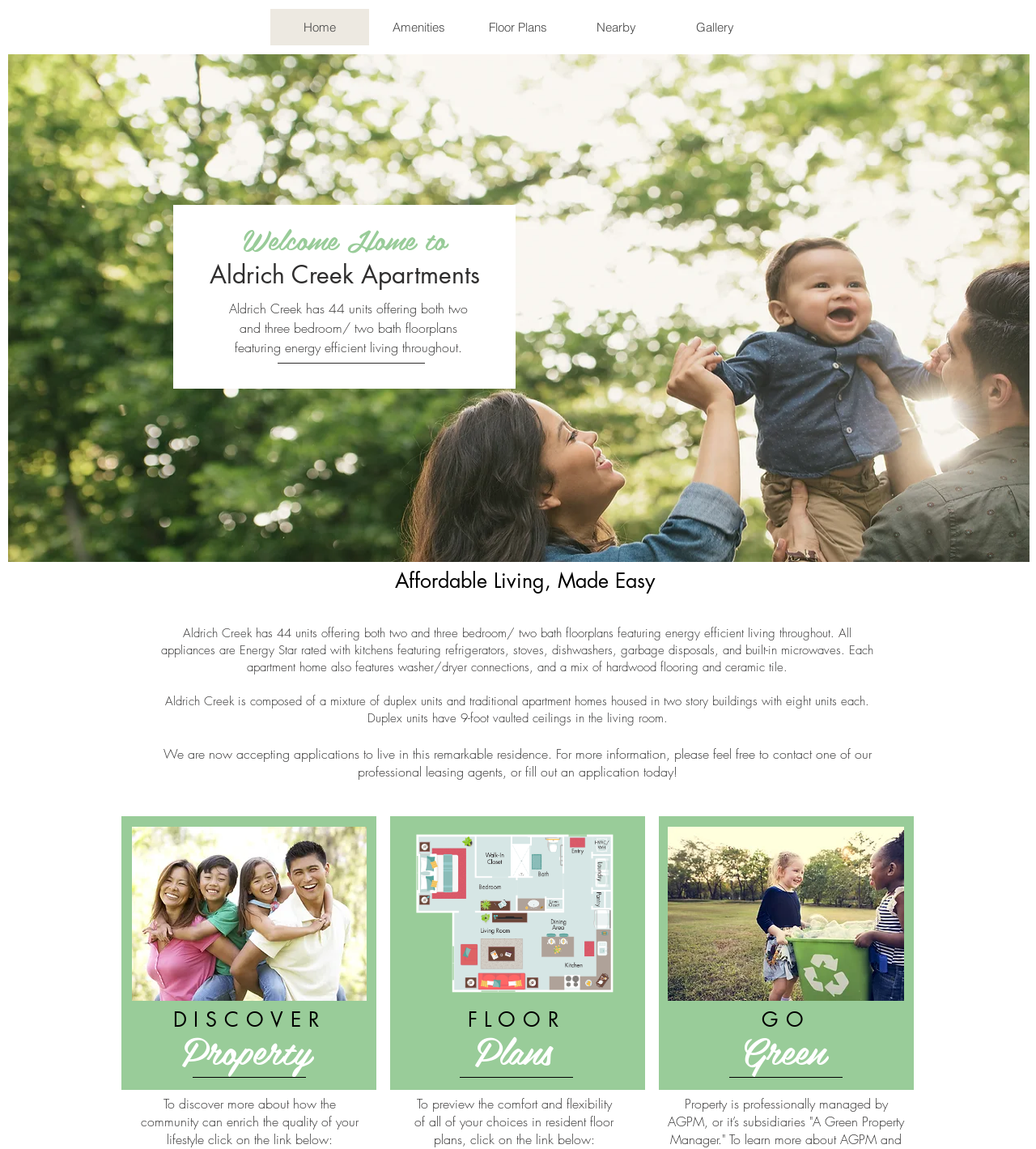What is the feature of the living room in duplex units?
Use the image to answer the question with a single word or phrase.

9-foot vaulted ceilings